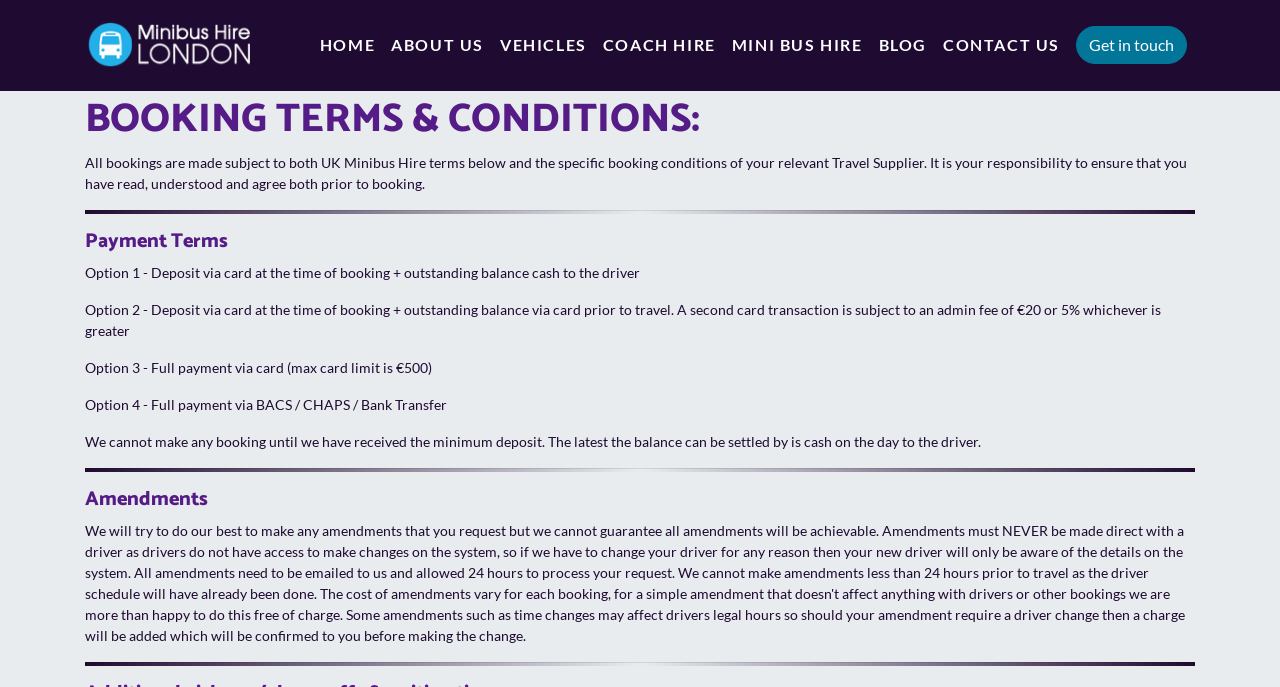Please determine the bounding box coordinates of the element to click in order to execute the following instruction: "Click on the 'HOME' link". The coordinates should be four float numbers between 0 and 1, specified as [left, top, right, bottom].

[0.244, 0.037, 0.299, 0.095]